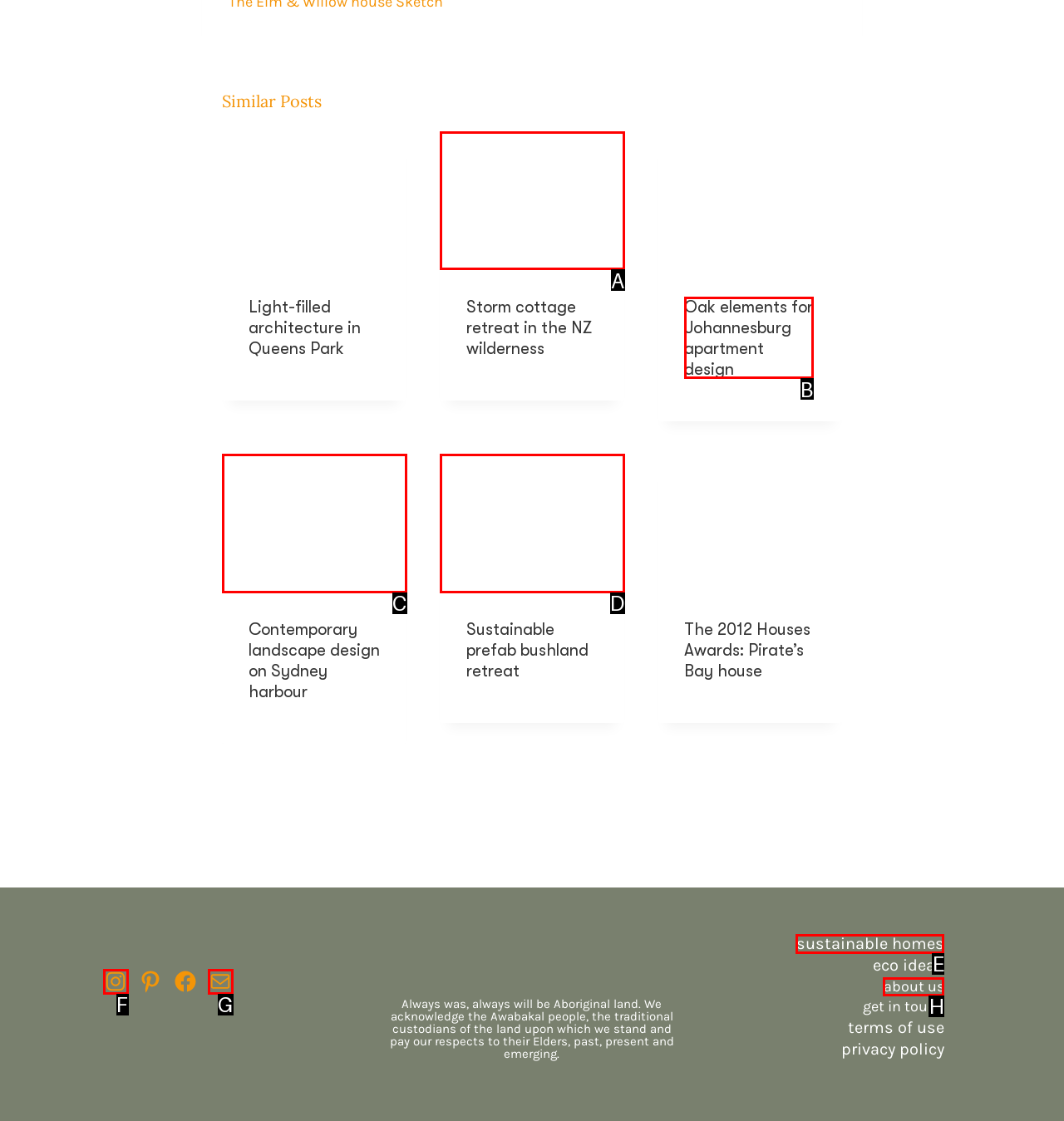Choose the HTML element that matches the description: Instagram
Reply with the letter of the correct option from the given choices.

F